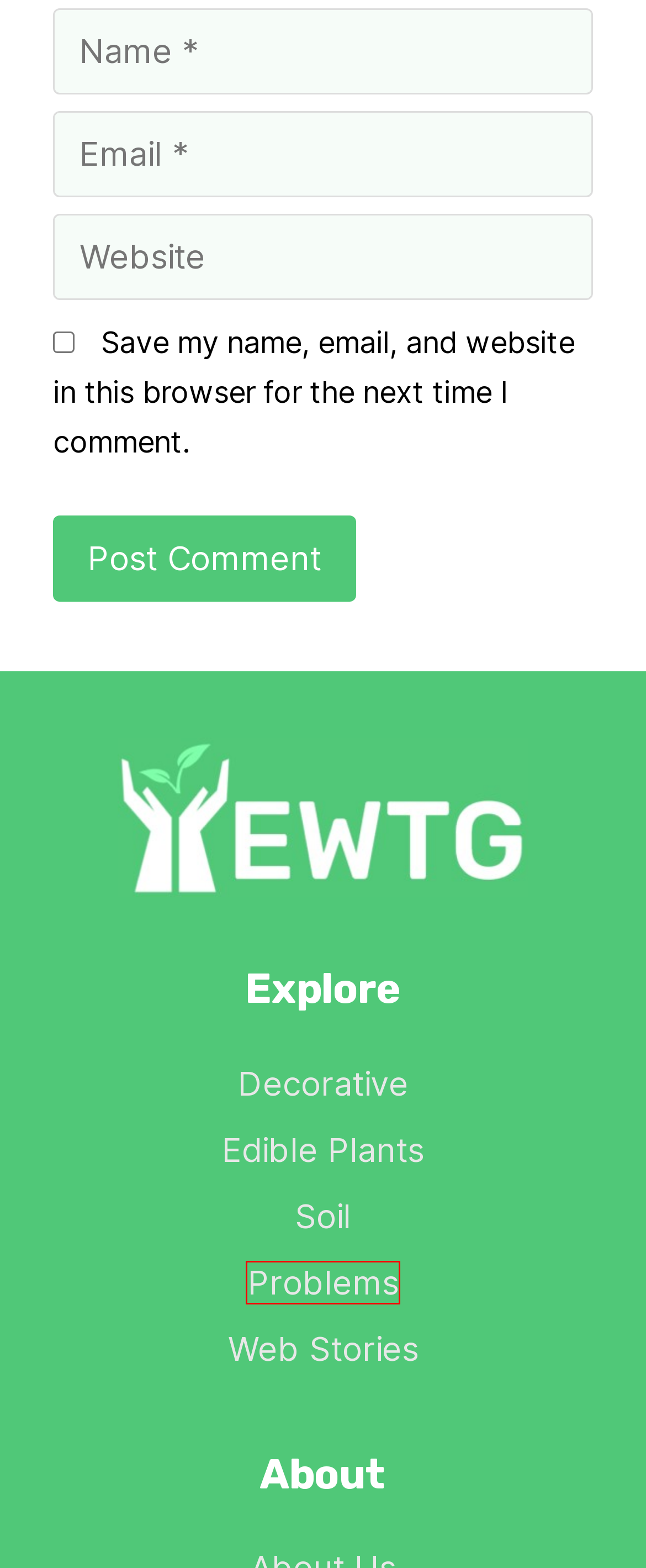You have been given a screenshot of a webpage, where a red bounding box surrounds a UI element. Identify the best matching webpage description for the page that loads after the element in the bounding box is clicked. Options include:
A. Flowers - Page 1 | Easy Way To Garden
B. What Is Scorpion Grass? | Easy Way To Garden
C. Soil - Page 1 | Easy Way To Garden
D. Edible Plants - Page 1 | Easy Way To Garden
E. Problems - Page 1 | Easy Way To Garden
F. Web Stories - Page 1 | Easy Way To Garden
G. What Are the Best Companion Plants for Okra? | Easy Way To Garden
H. About Us | Easy Way To Garden

E